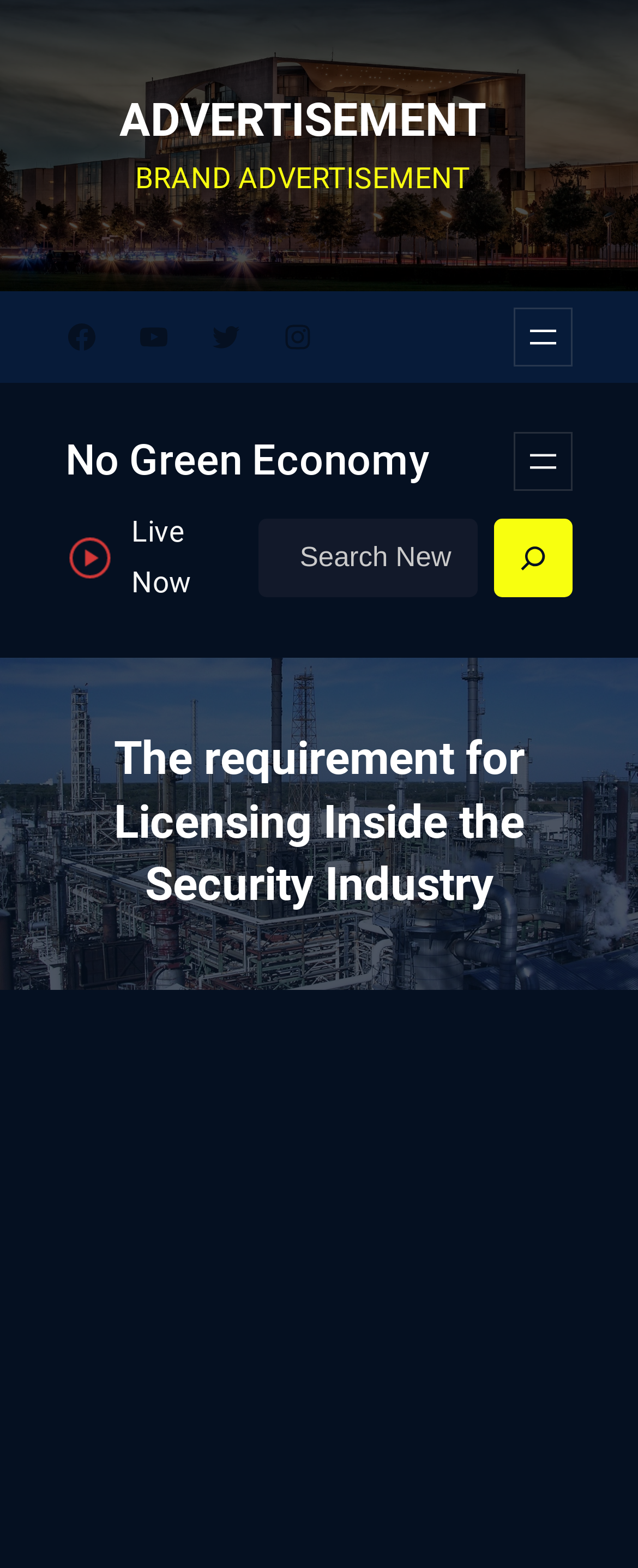Please mark the clickable region by giving the bounding box coordinates needed to complete this instruction: "Search for something".

[0.406, 0.331, 0.897, 0.381]